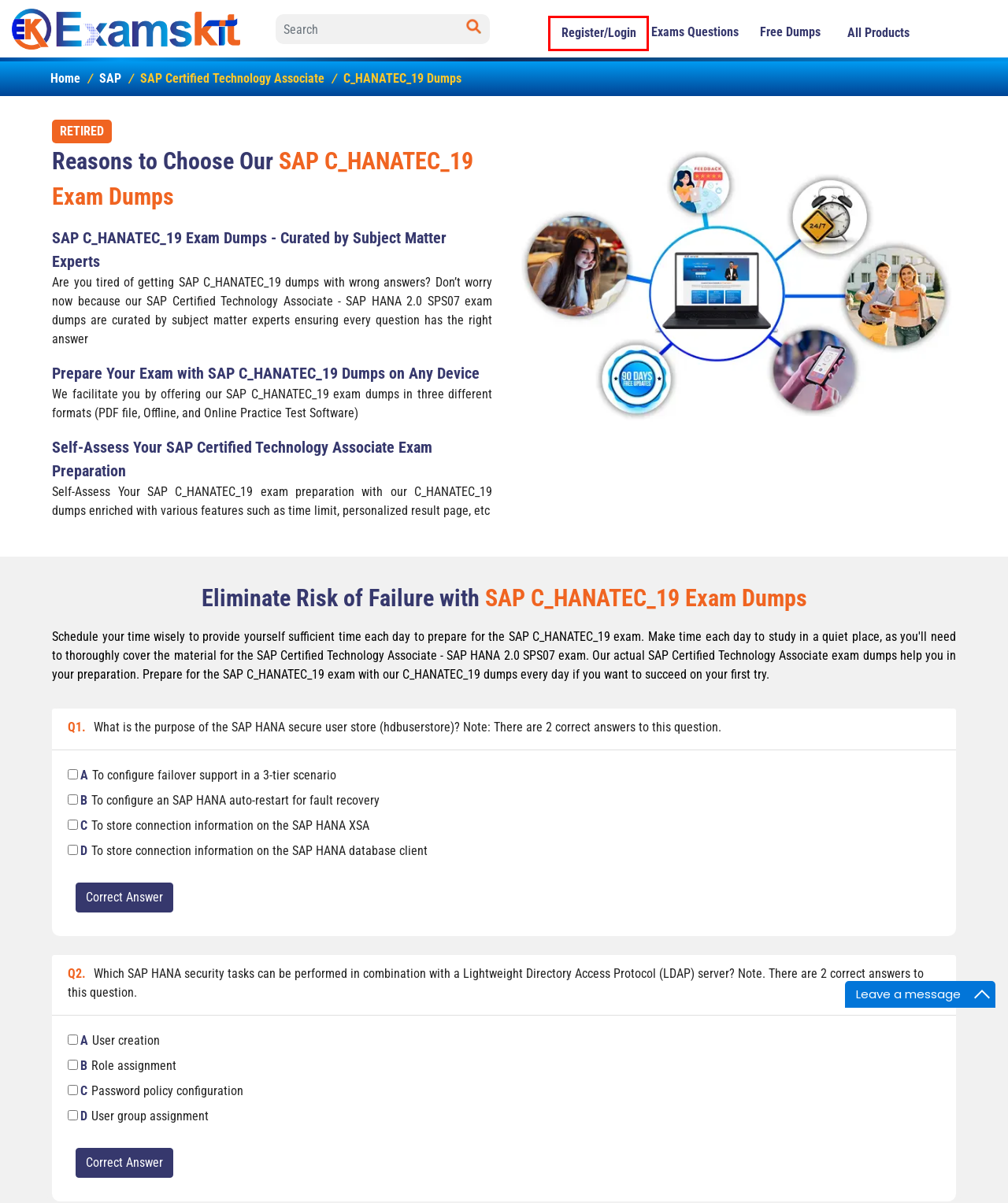You have a screenshot of a webpage with a red rectangle bounding box. Identify the best webpage description that corresponds to the new webpage after clicking the element within the red bounding box. Here are the candidates:
A. Contact | ExamsKit
B. Best Prep Material For Certification Exams Of All Famous Vendors | ExamsKit
C. Corporate Signup | ExamsKit
D. Account Register | ExamsKit
E. ExamsKit - Ultimate Solution for Certification Exams
F. Guarantee | ExamsKit
G. Teach With Us | ExamsKit
H. SAP Exam Dumps - Preparation in Minimum Time

D